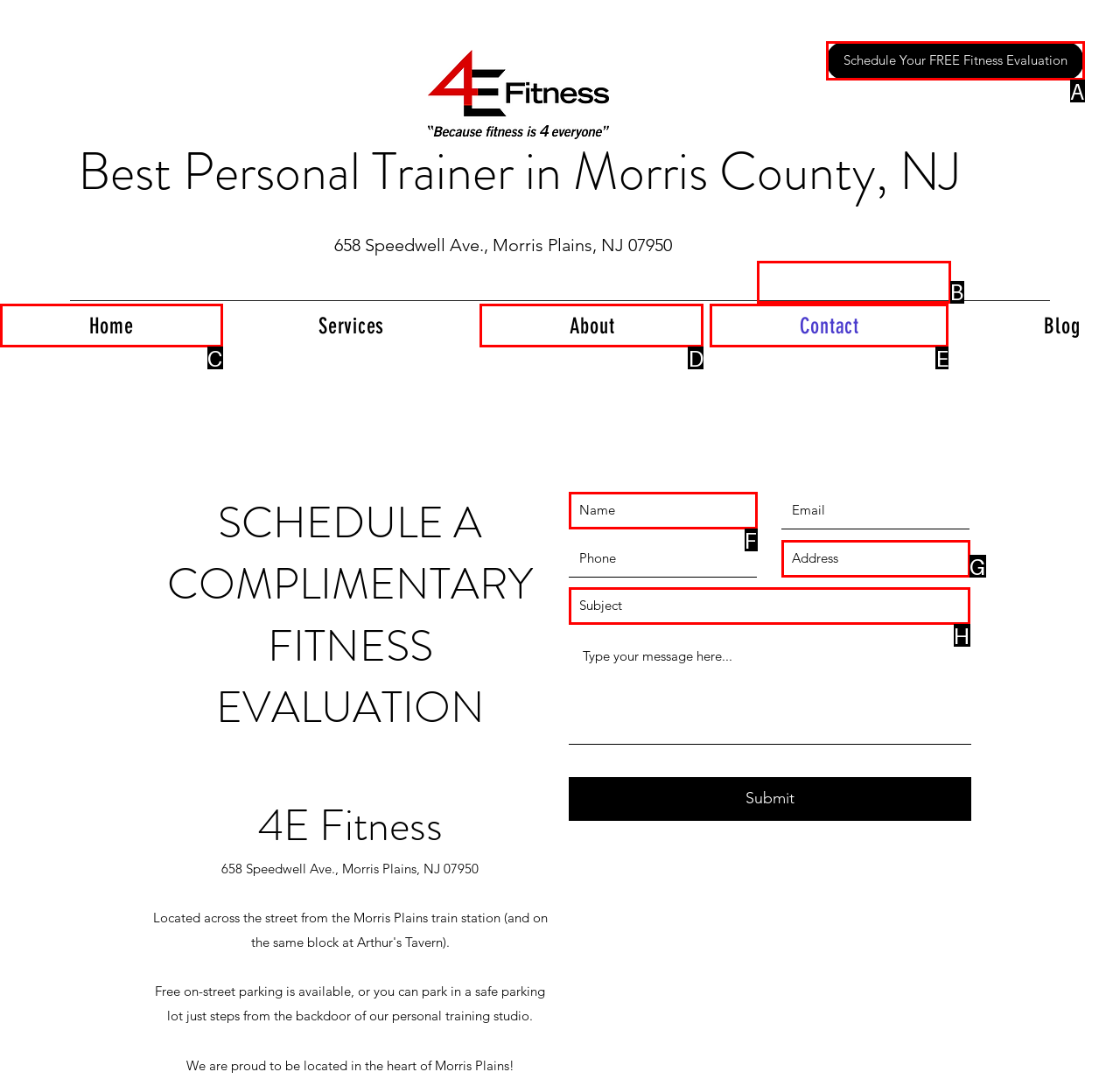Indicate the UI element to click to perform the task: Click the link to schedule a free fitness evaluation. Reply with the letter corresponding to the chosen element.

A